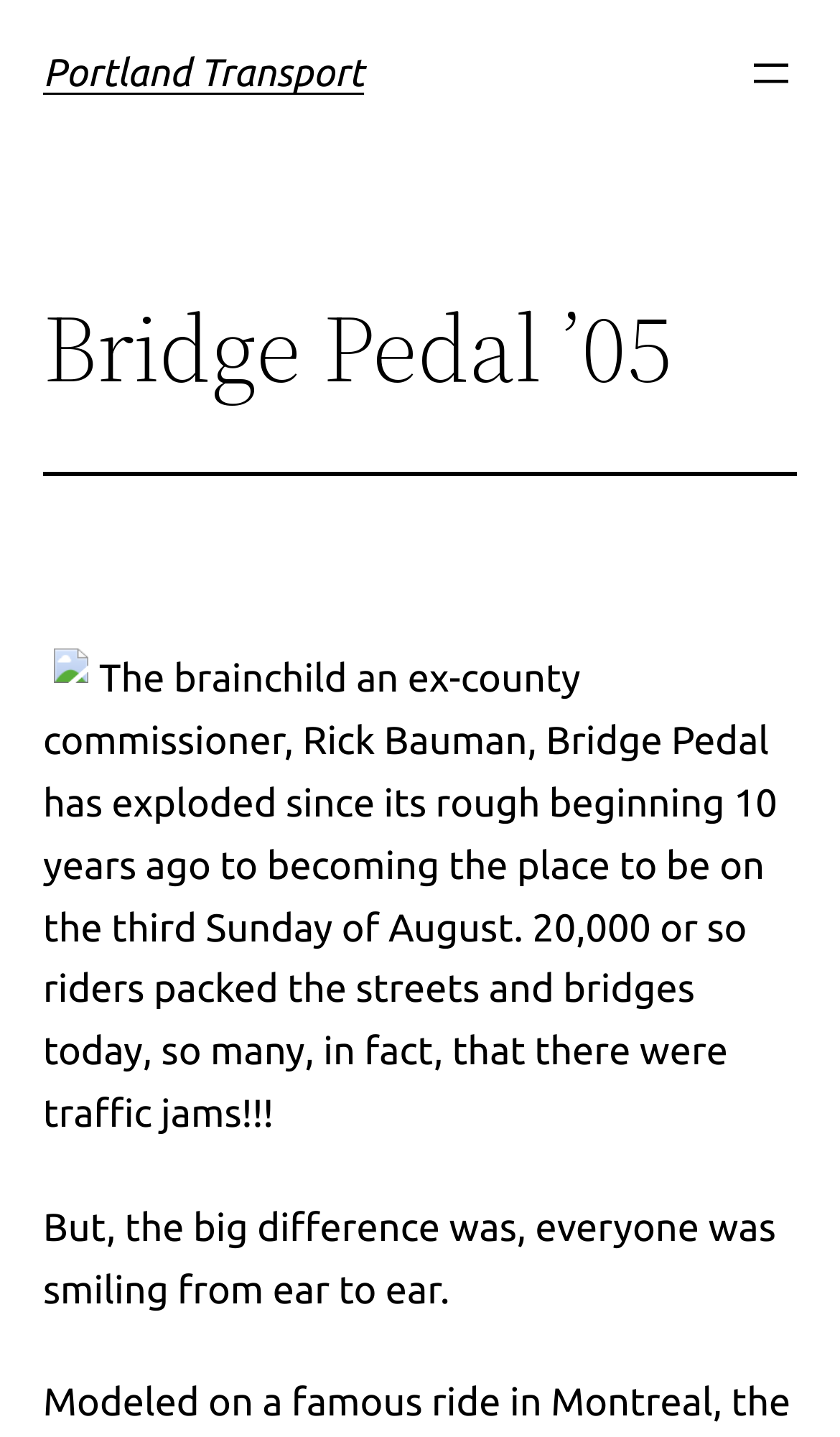How many riders participated in Bridge Pedal? Look at the image and give a one-word or short phrase answer.

20,000 or so